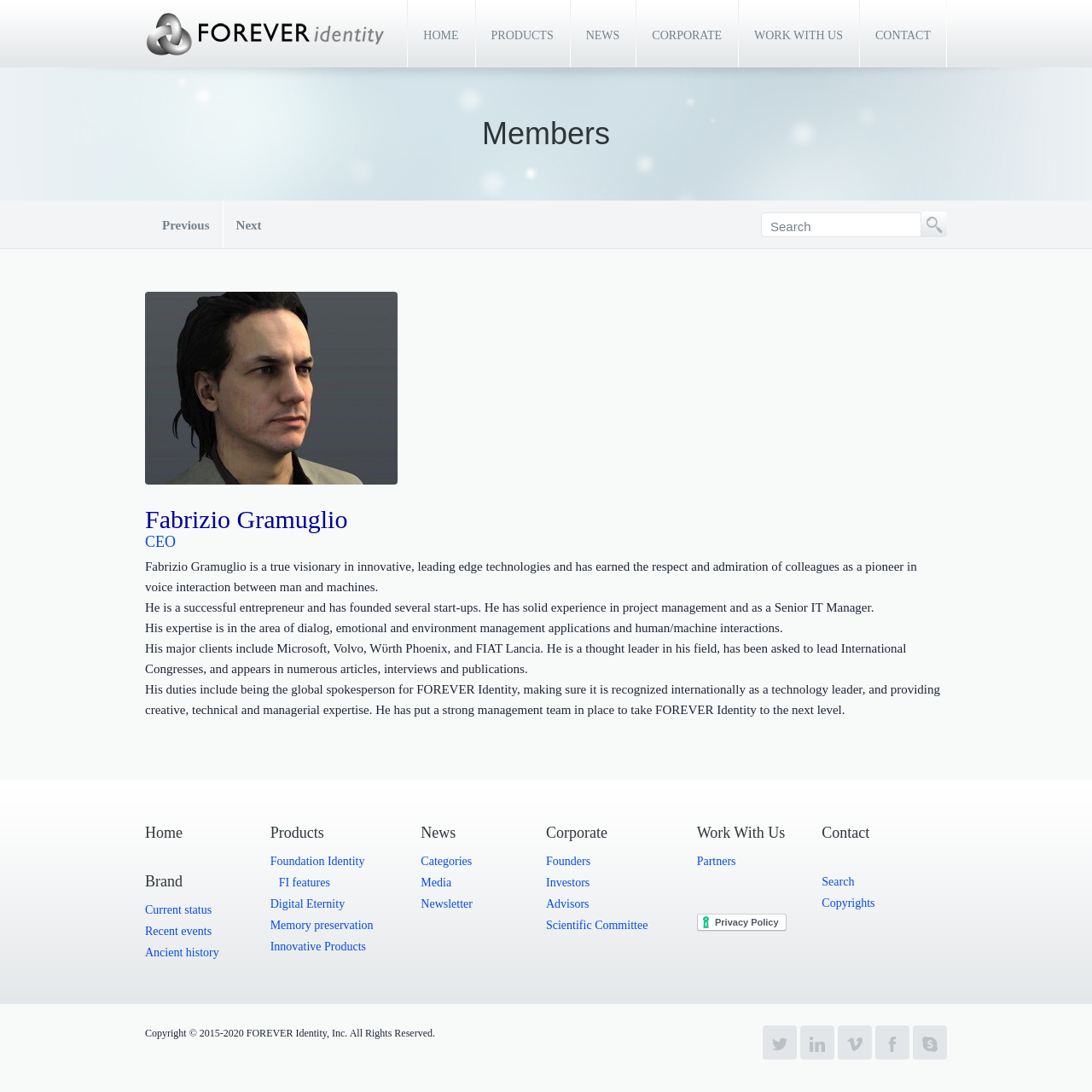How many complementary sections are there? Analyze the screenshot and reply with just one word or a short phrase.

3